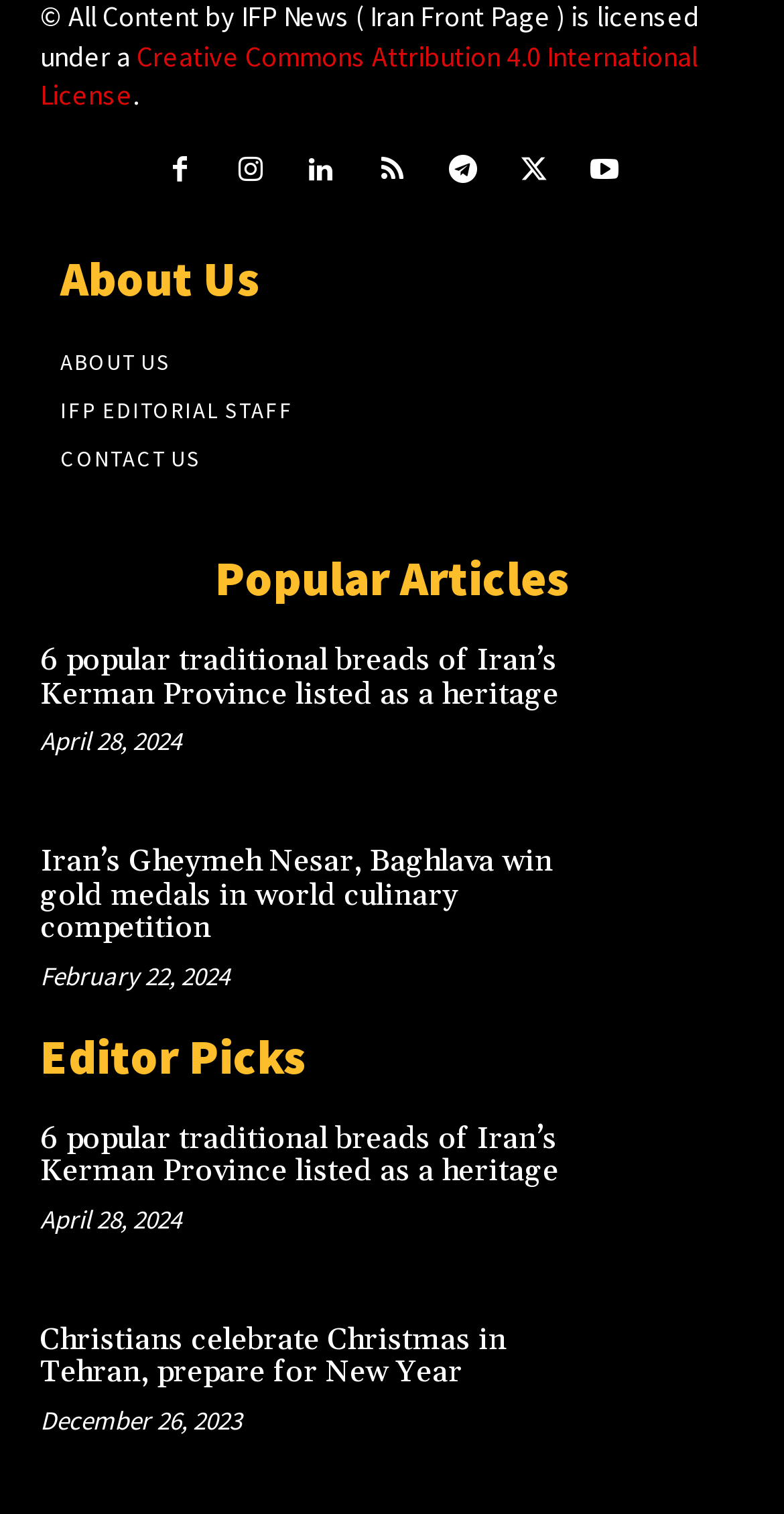Please locate the bounding box coordinates of the region I need to click to follow this instruction: "Check Christians celebrate Christmas in Tehran, prepare for New Year".

[0.769, 0.87, 0.949, 0.963]